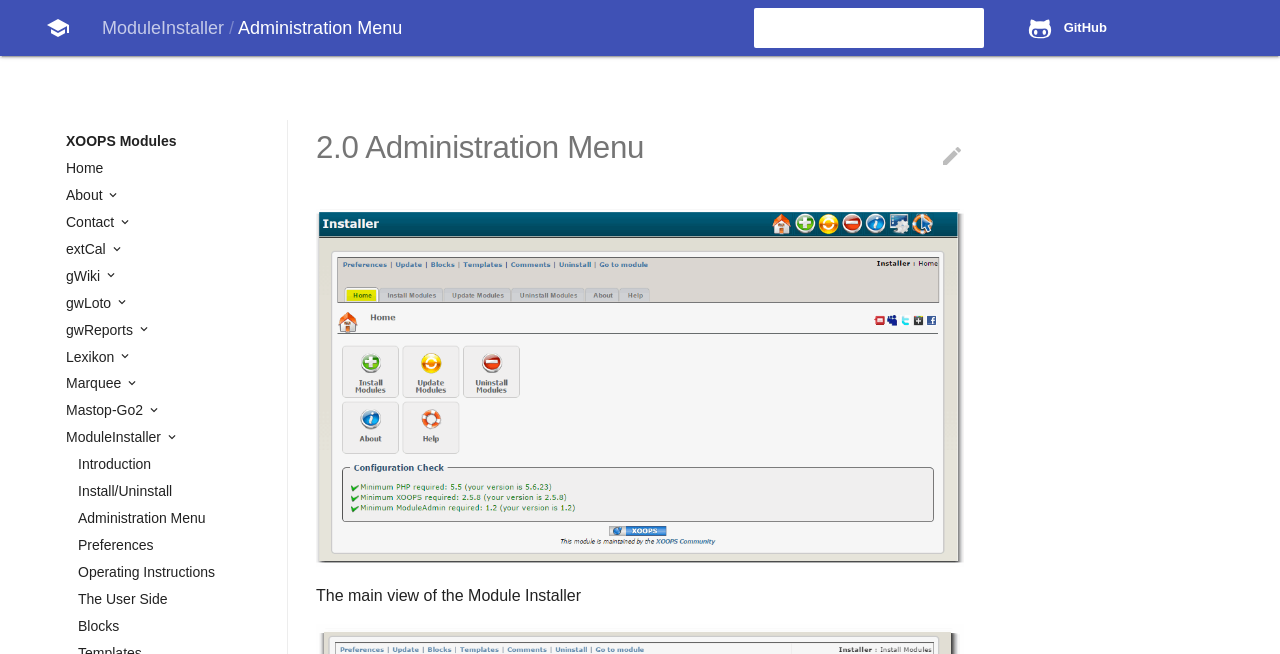Determine the bounding box coordinates of the area to click in order to meet this instruction: "Read about ModuleInstaller".

[0.08, 0.028, 0.179, 0.058]